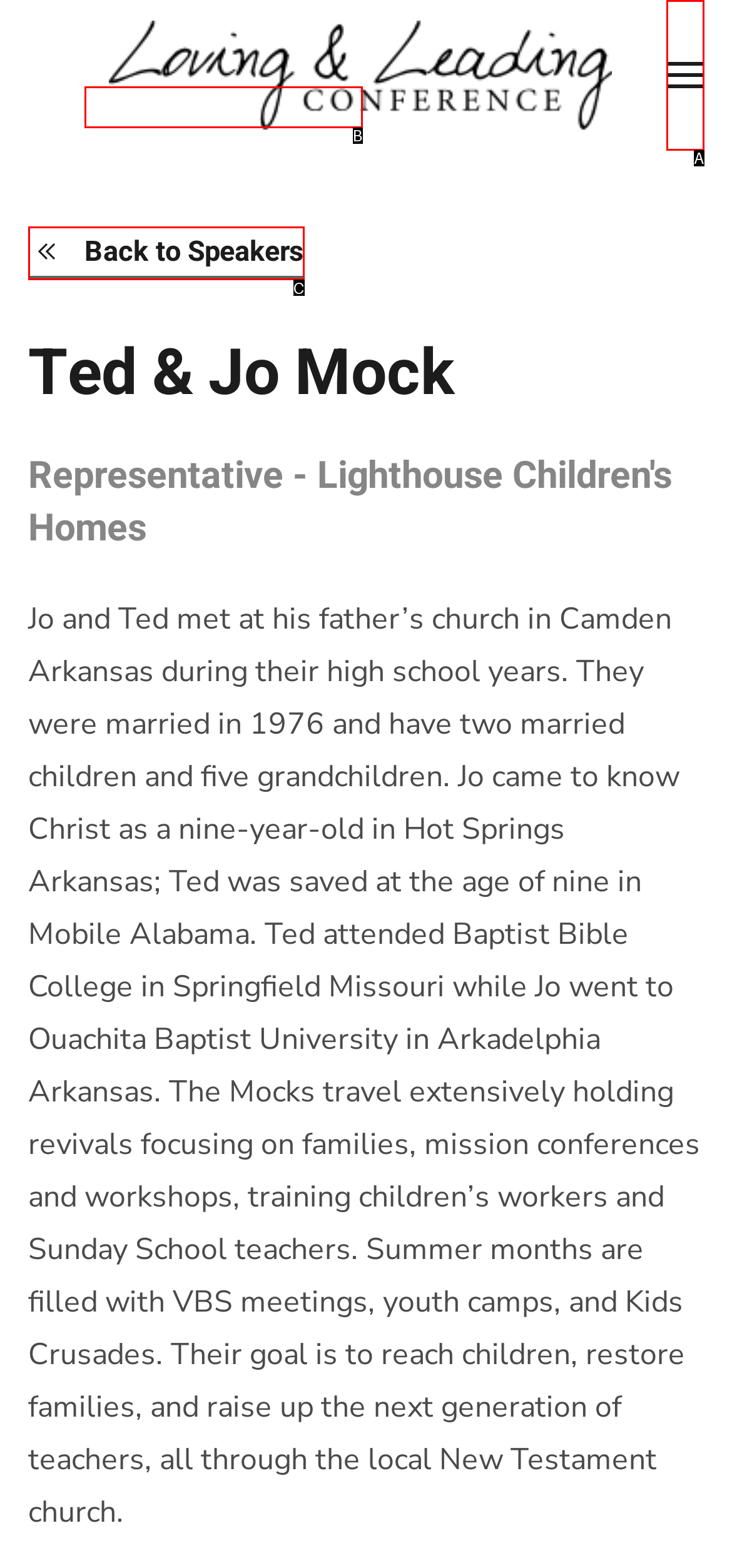Determine the HTML element that best matches this description: Skip to main content from the given choices. Respond with the corresponding letter.

B